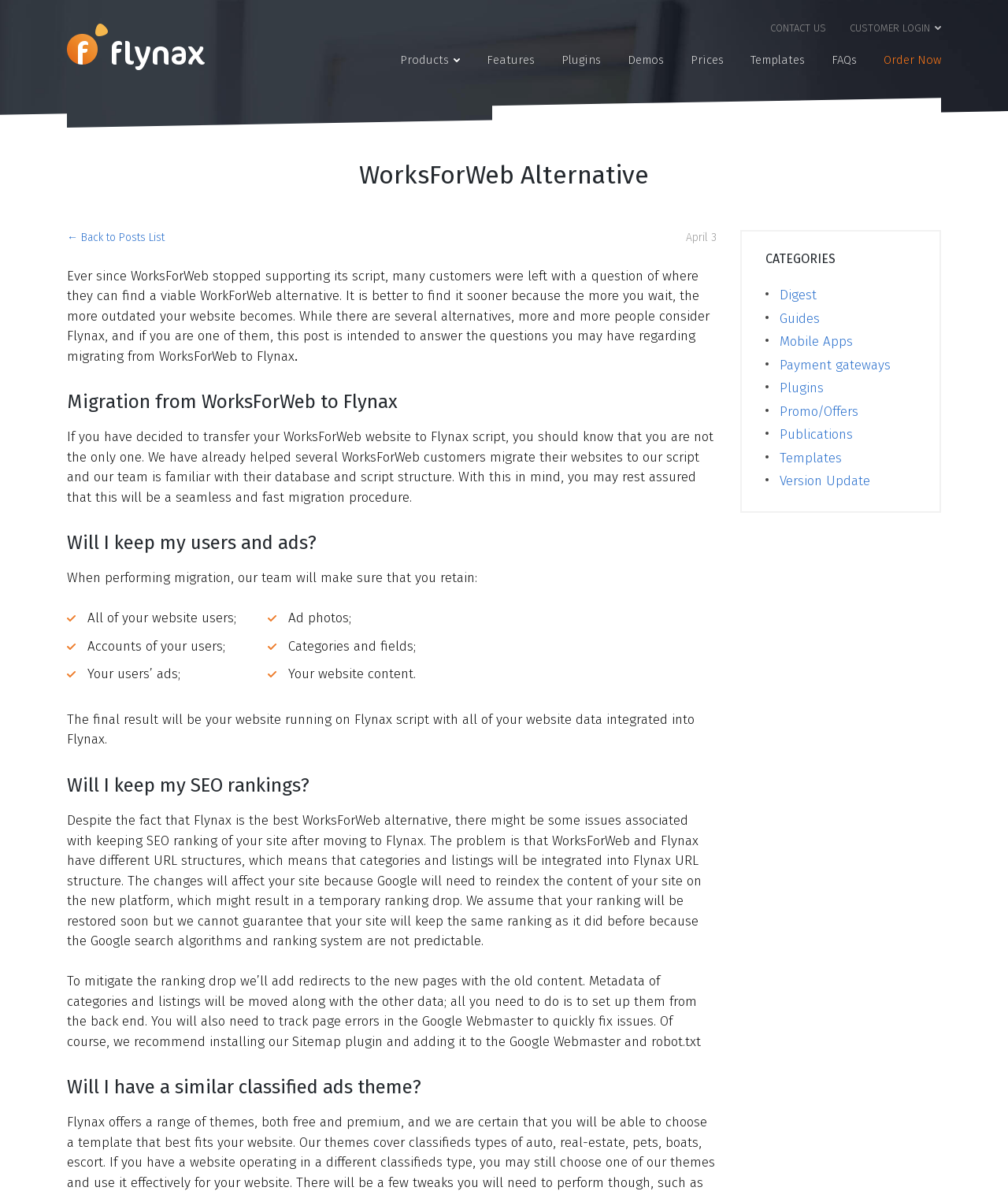Determine the coordinates of the bounding box that should be clicked to complete the instruction: "Click on 'CONTACT US'". The coordinates should be represented by four float numbers between 0 and 1: [left, top, right, bottom].

[0.752, 0.015, 0.831, 0.034]